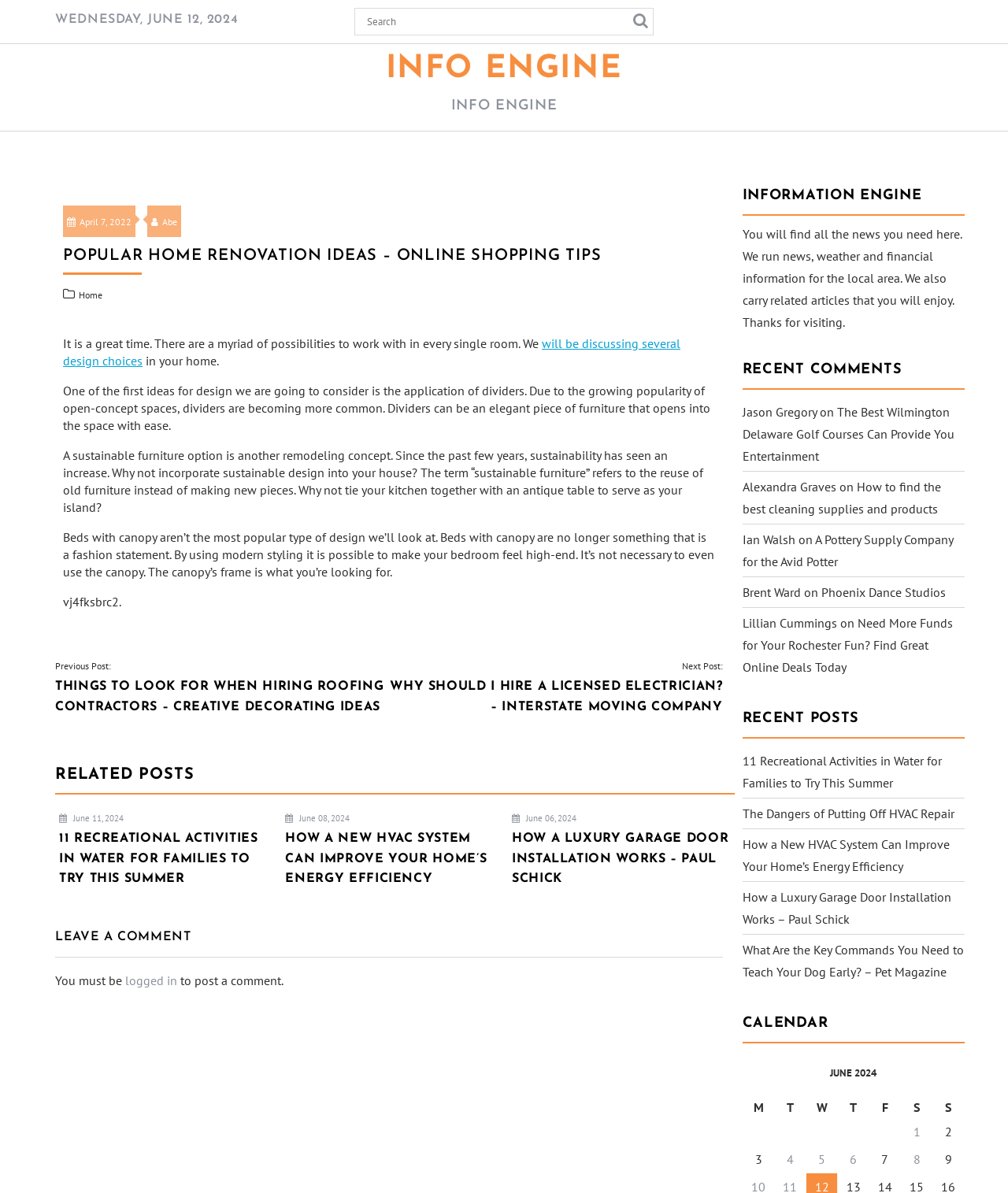Please locate the bounding box coordinates of the element that needs to be clicked to achieve the following instruction: "go to INFO ENGINE". The coordinates should be four float numbers between 0 and 1, i.e., [left, top, right, bottom].

[0.383, 0.045, 0.617, 0.071]